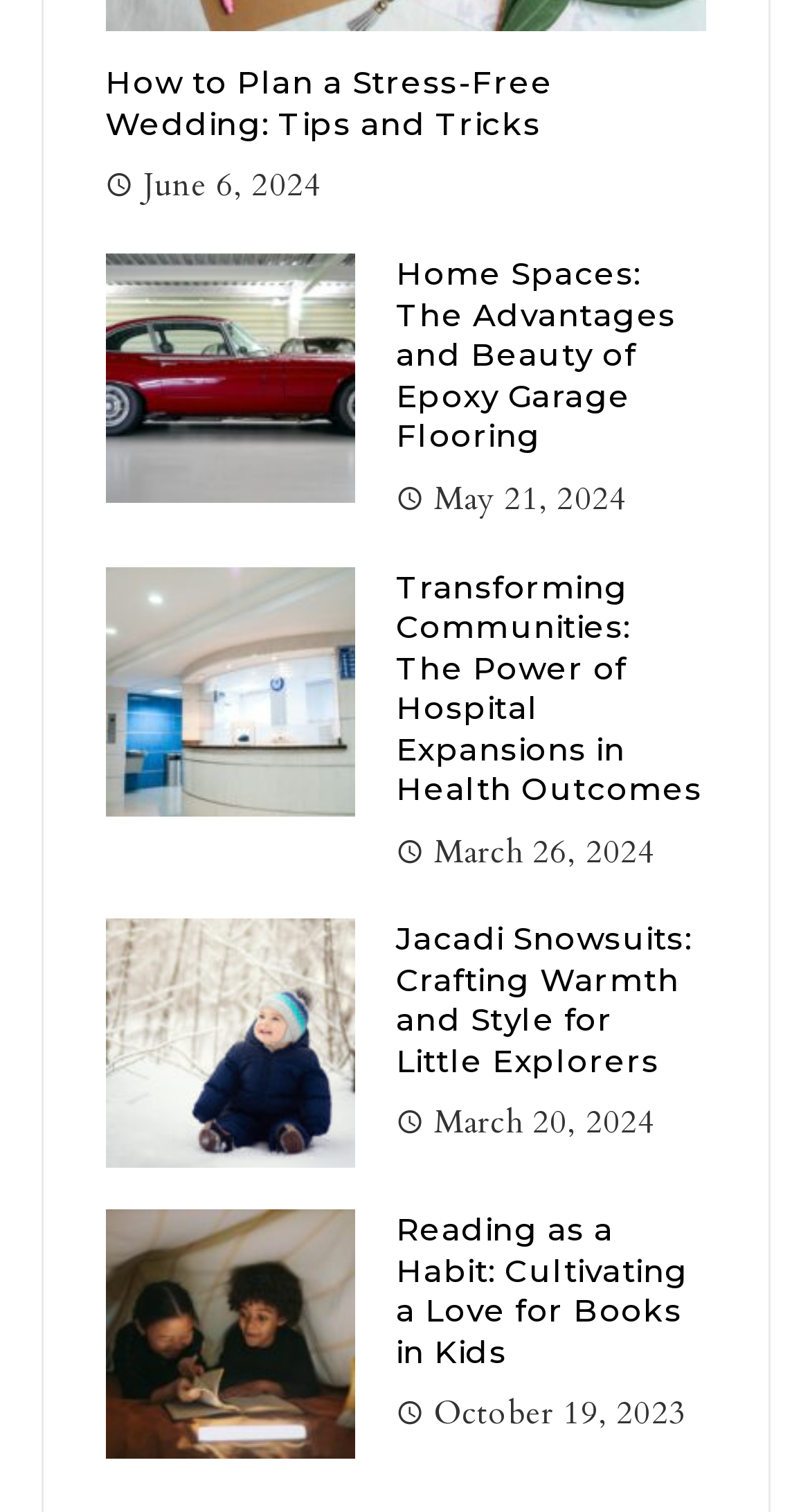Using the information shown in the image, answer the question with as much detail as possible: What is the title of the first article?

The first article's title can be found in the heading element with the text 'How to Plan a Stress-Free Wedding: Tips and Tricks' and its corresponding link element.